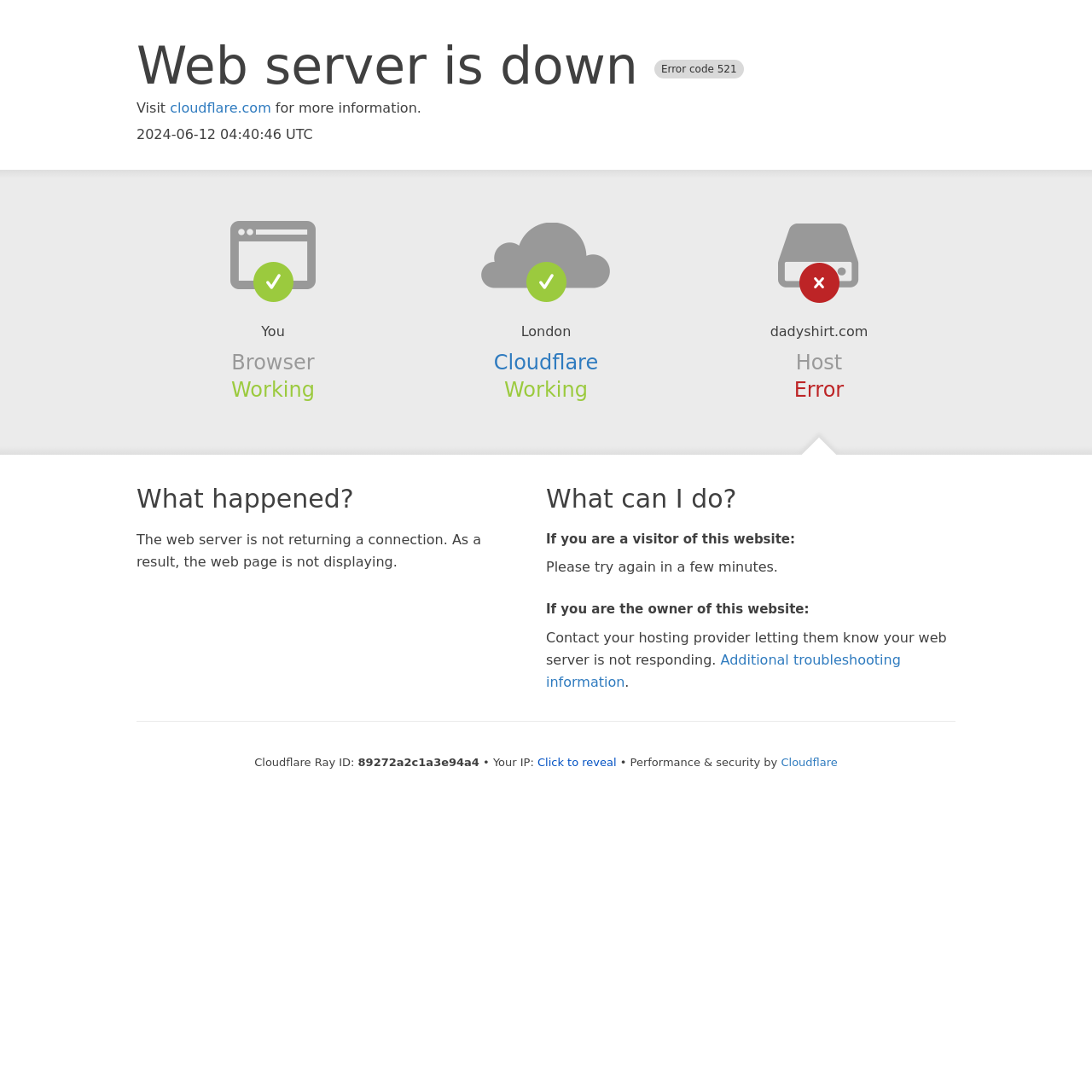What is the name of the hosting provider?
Please provide a comprehensive answer based on the contents of the image.

The name of the hosting provider is mentioned as 'Cloudflare' in the section 'Cloudflare' on the webpage.